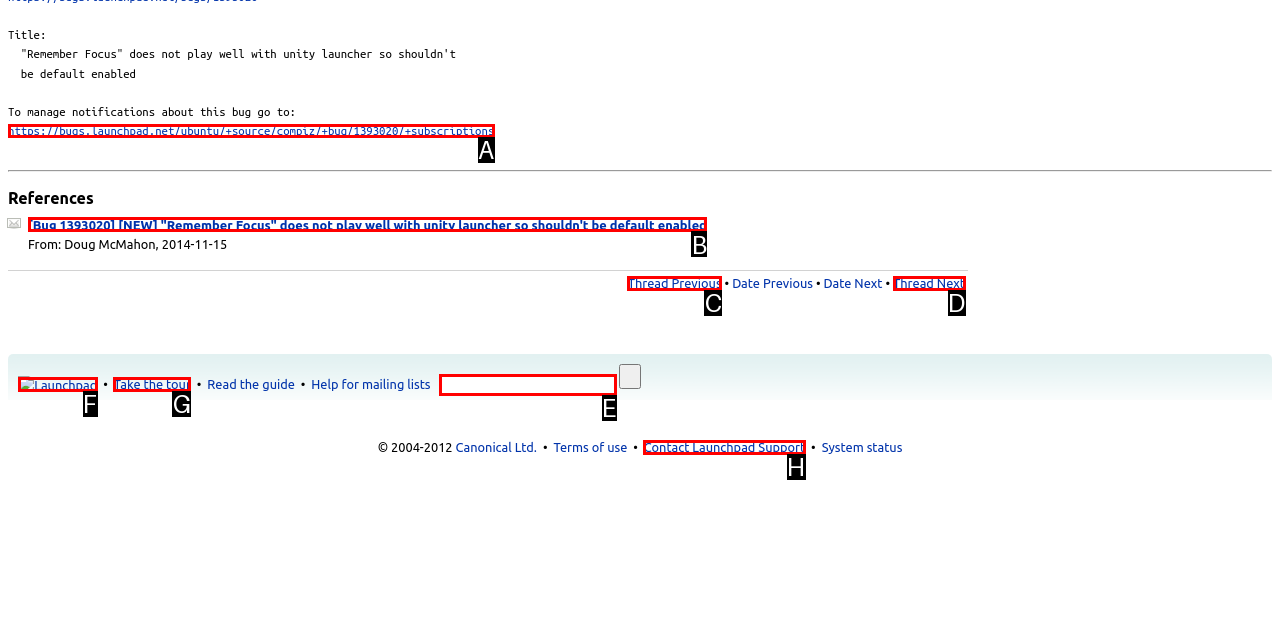Choose the UI element that best aligns with the description: Take the tour
Respond with the letter of the chosen option directly.

G